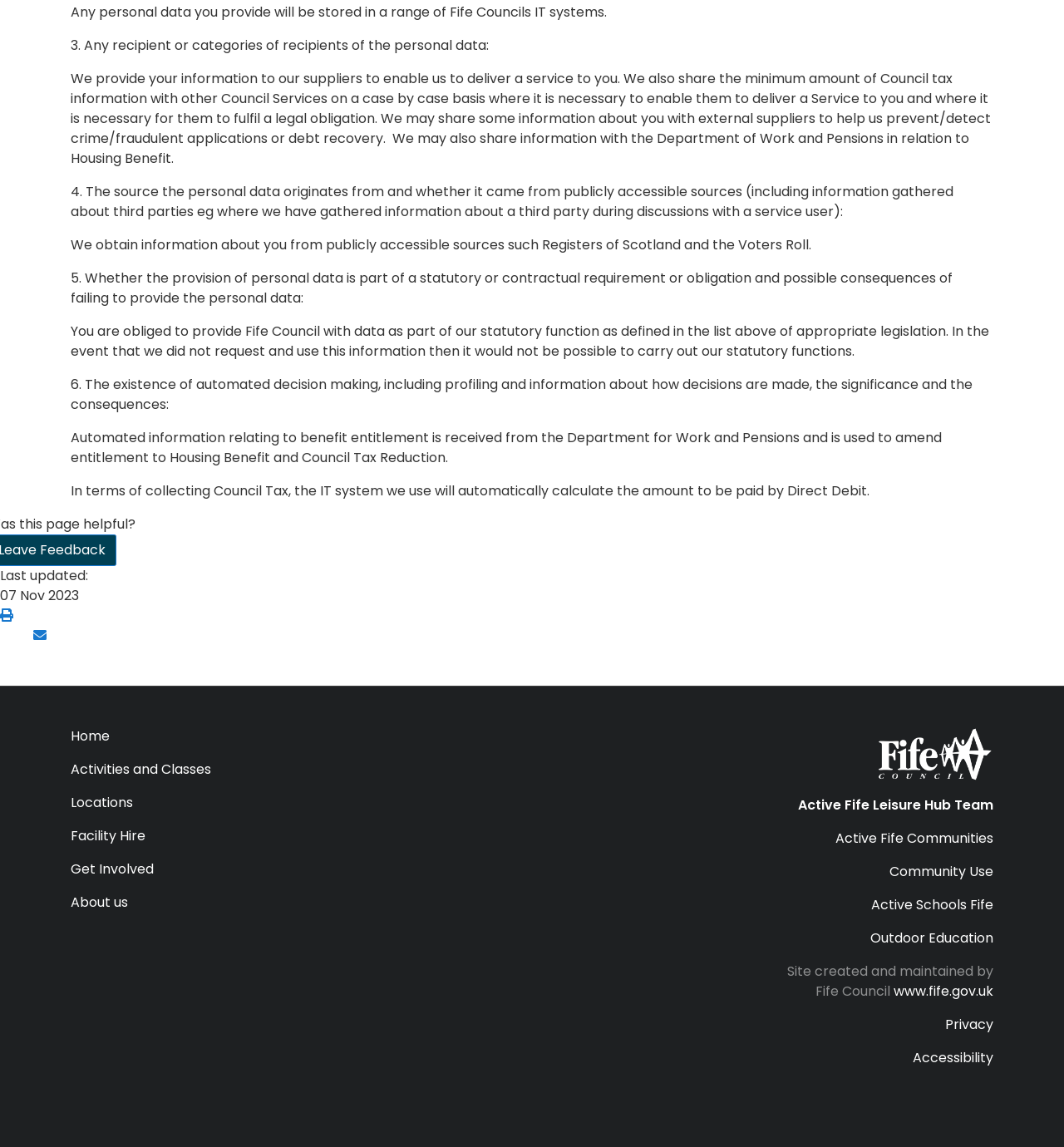What is the purpose of Fife Council's IT systems?
Kindly answer the question with as much detail as you can.

According to the webpage, Fife Council's IT systems are used to store personal data, which is obtained from various sources, including publicly accessible sources such as Registers of Scotland and the Voters Roll. The data is used to deliver services to users and to fulfill legal obligations.